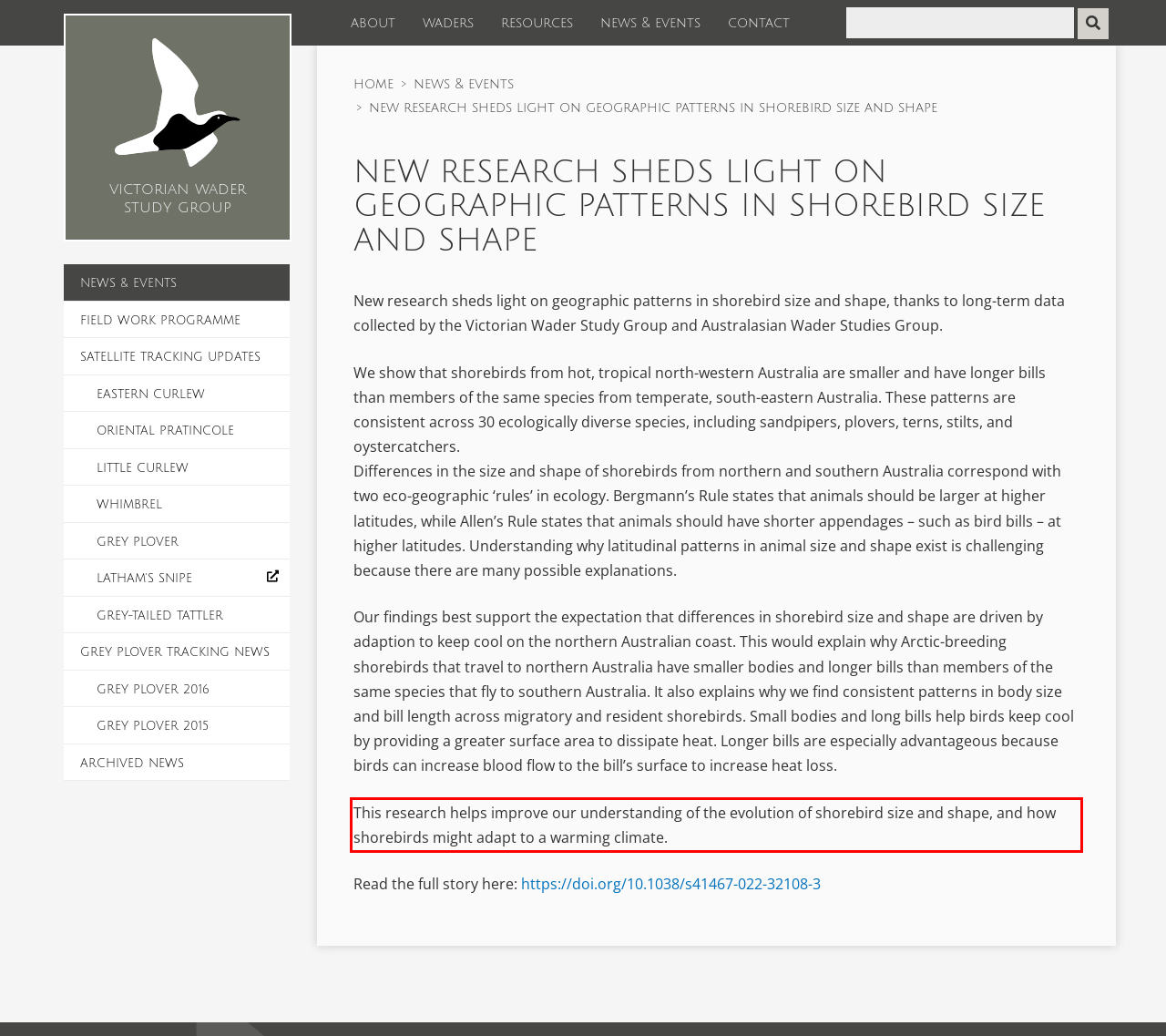Extract and provide the text found inside the red rectangle in the screenshot of the webpage.

This research helps improve our understanding of the evolution of shorebird size and shape, and how shorebirds might adapt to a warming climate.